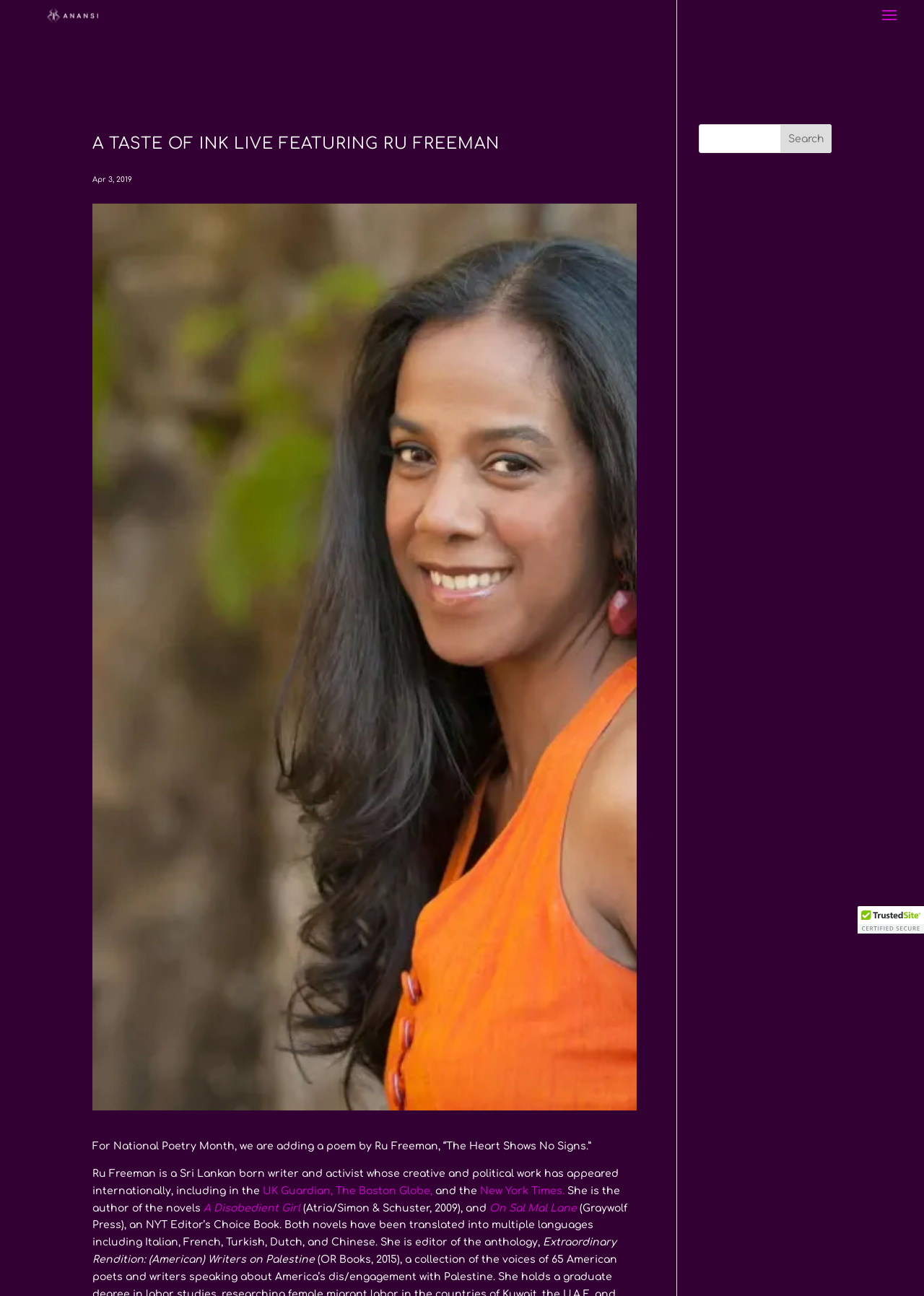Show the bounding box coordinates of the element that should be clicked to complete the task: "Click on Knowledgebase".

None